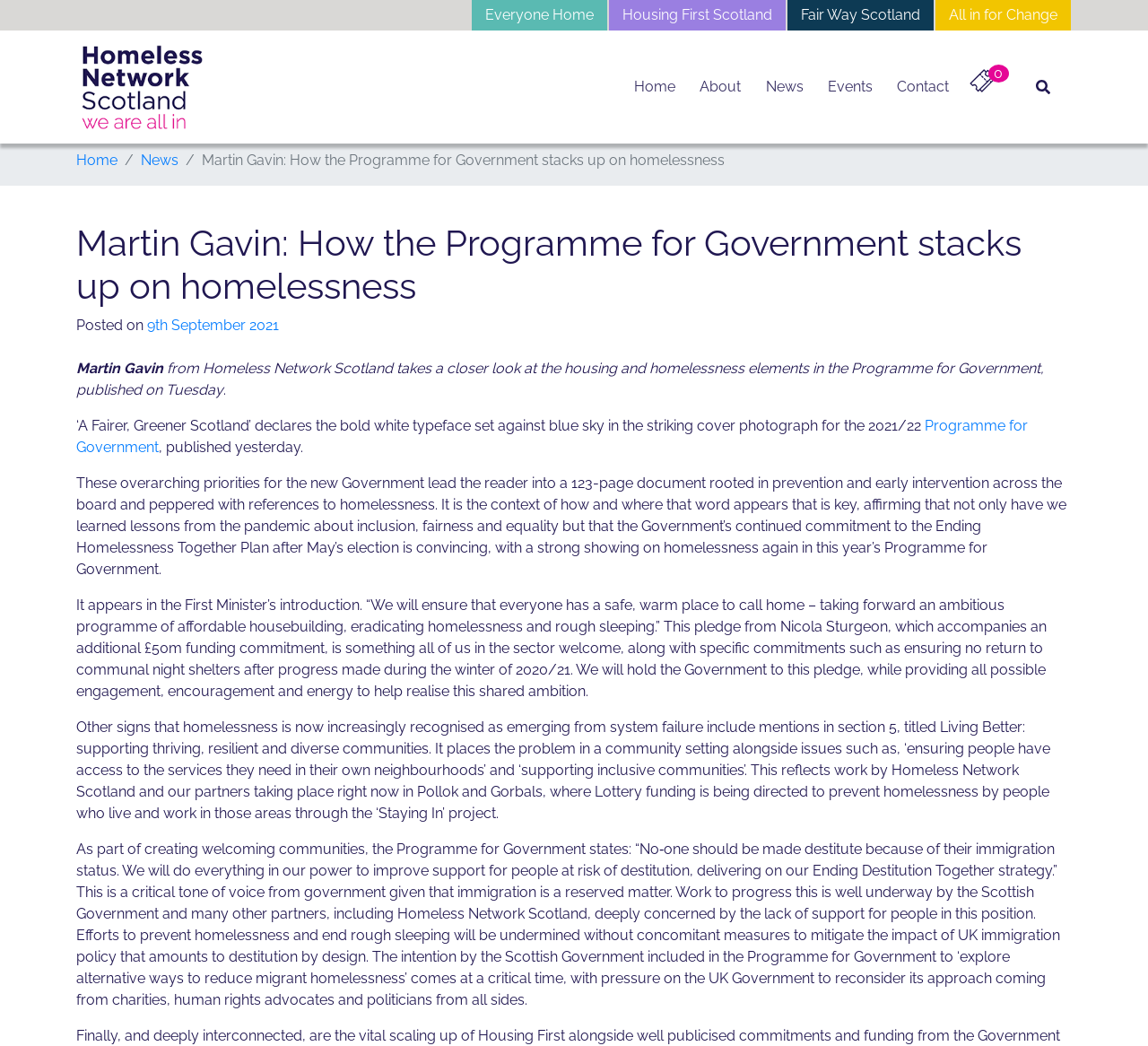Return the bounding box coordinates of the UI element that corresponds to this description: "All in for Change". The coordinates must be given as four float numbers in the range of 0 and 1, [left, top, right, bottom].

[0.815, 0.0, 0.933, 0.029]